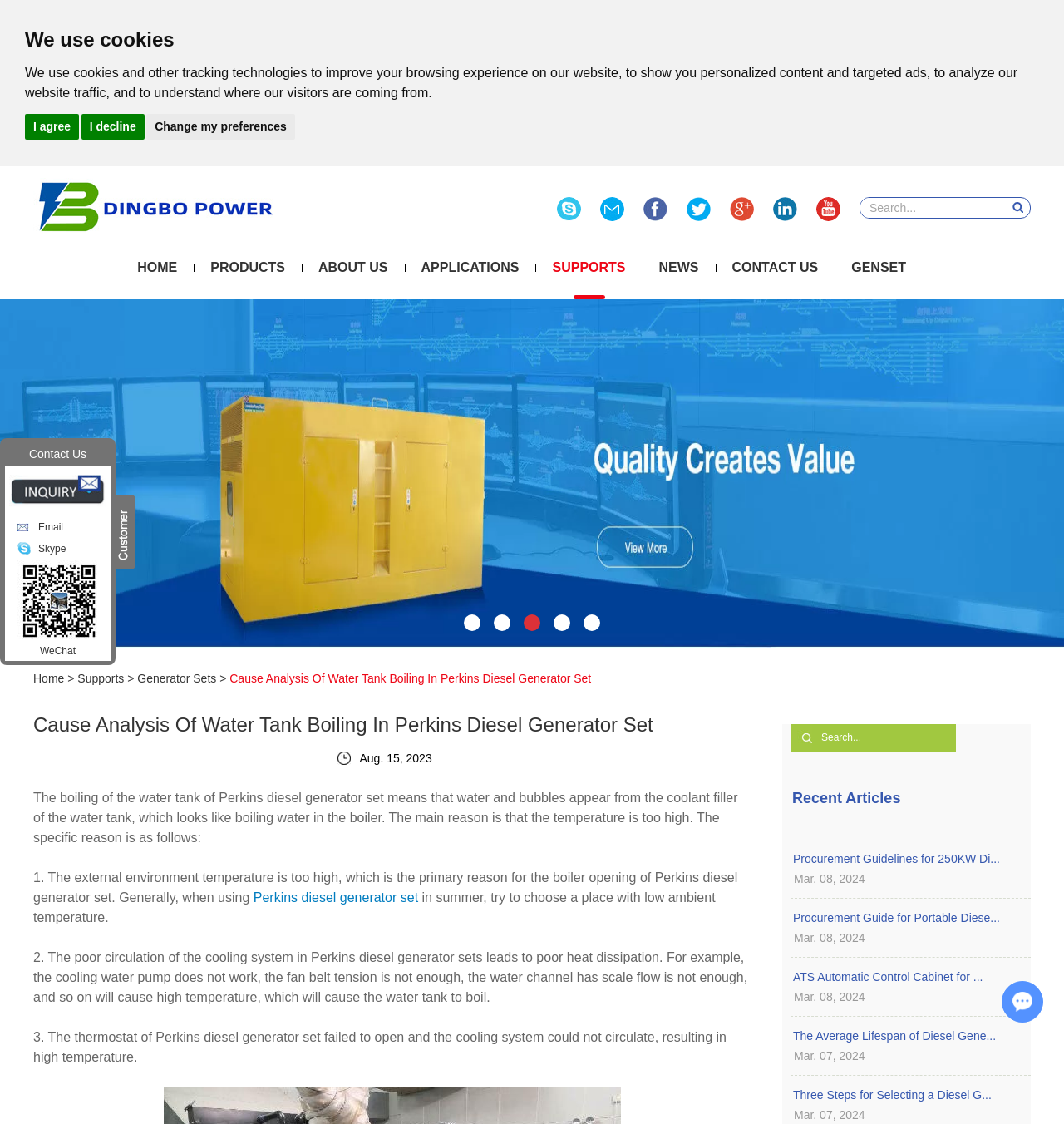Using the webpage screenshot, locate the HTML element that fits the following description and provide its bounding box: "Change my preferences".

[0.138, 0.101, 0.277, 0.124]